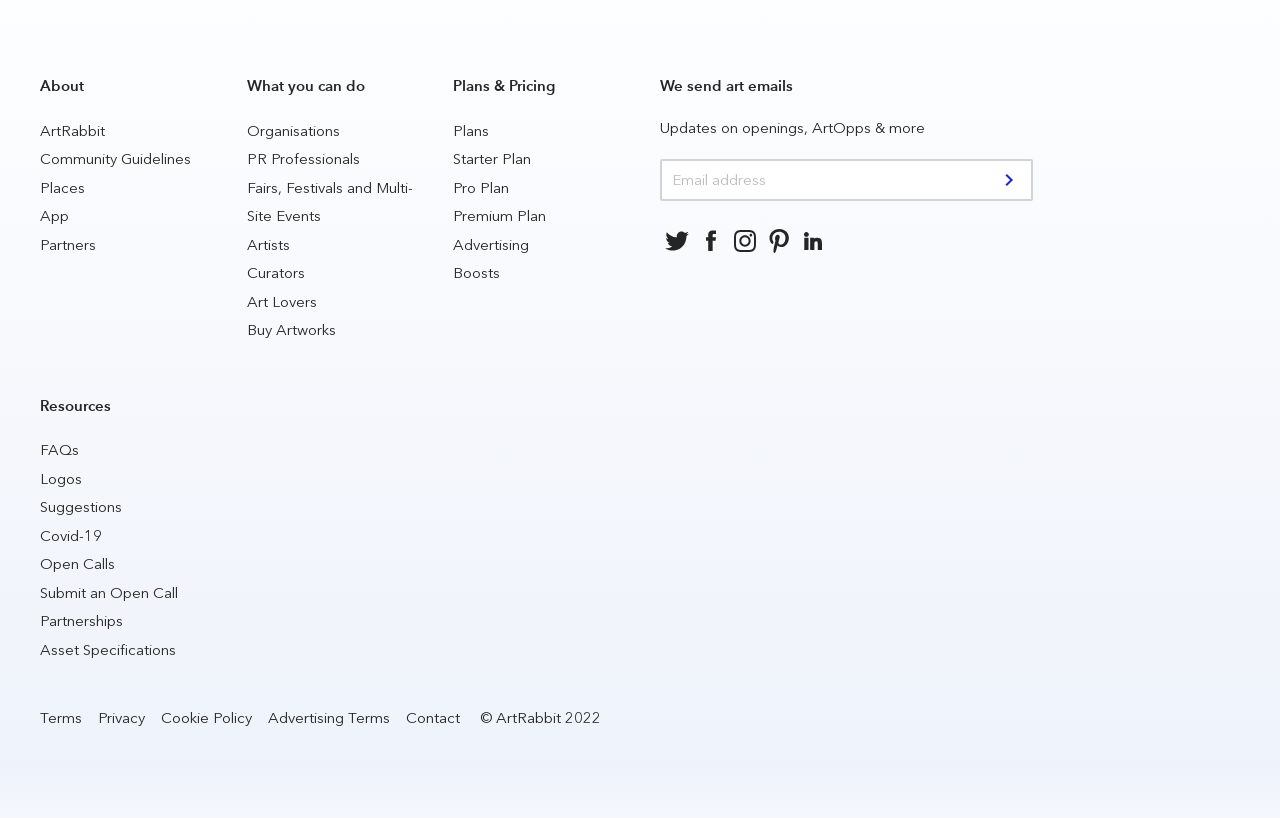Identify the bounding box coordinates for the element you need to click to achieve the following task: "Listen to the 'Mindshifters Radio' podcast". Provide the bounding box coordinates as four float numbers between 0 and 1, in the form [left, top, right, bottom].

None